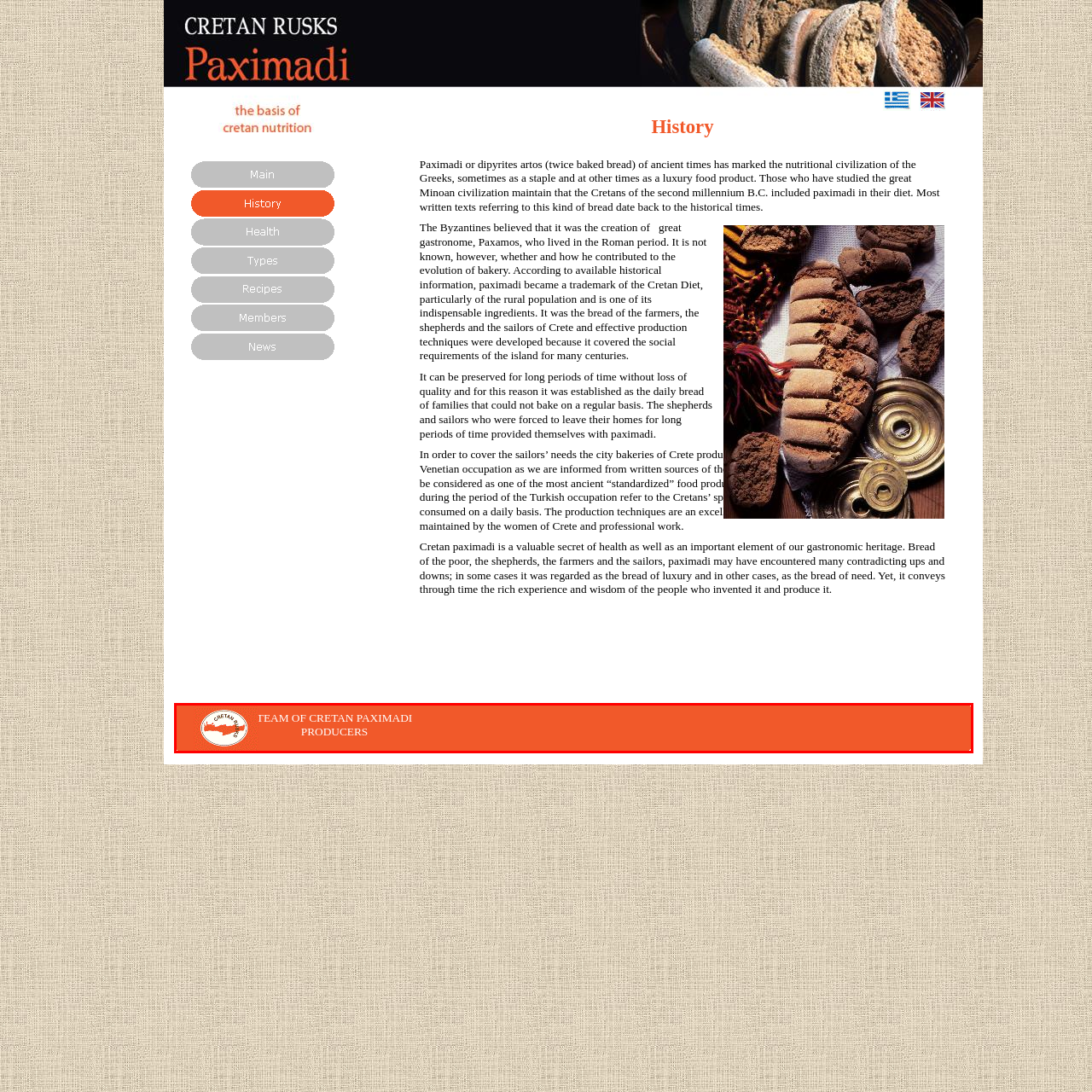Explain in detail what is shown in the red-bordered image.

The image features a prominent header that reads "TEAM OF CRETAN PAXIMADI PRODUCERS," set against an eye-catching orange background. This visual element likely represents the collective of producers dedicated to the iconic Cretan delicacy, paximadi, known for its historical significance and nutritional value in Greek cuisine. The design may evoke a sense of tradition and craftsmanship, reflecting the dedication of Cretan bakers who have refined their methods over centuries. This image serves to highlight the importance of the Cretan paximadi in both local culture and broader gastronomic heritage.